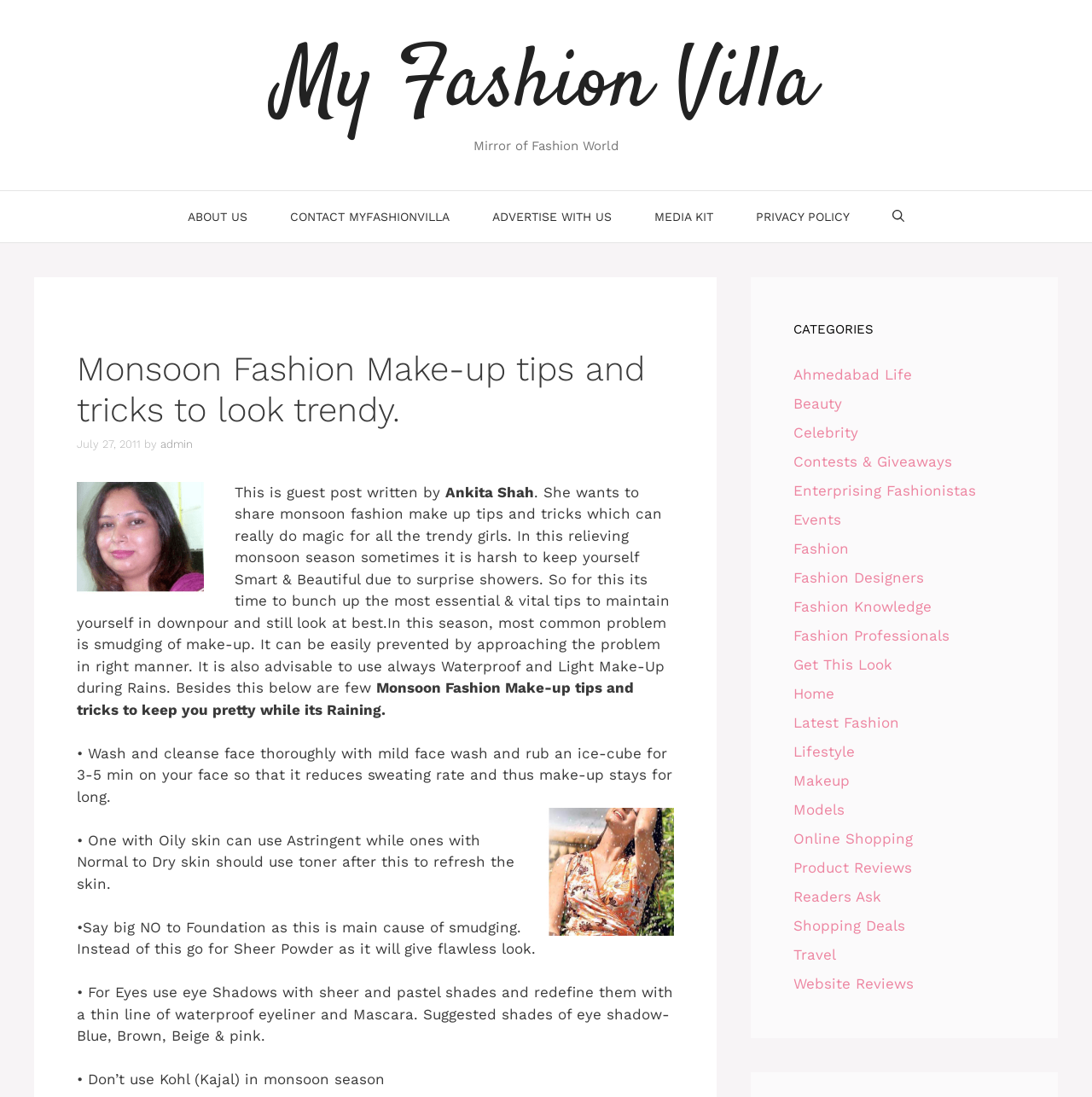What is the author of the guest post?
Based on the image, give a concise answer in the form of a single word or short phrase.

Ankita Shah